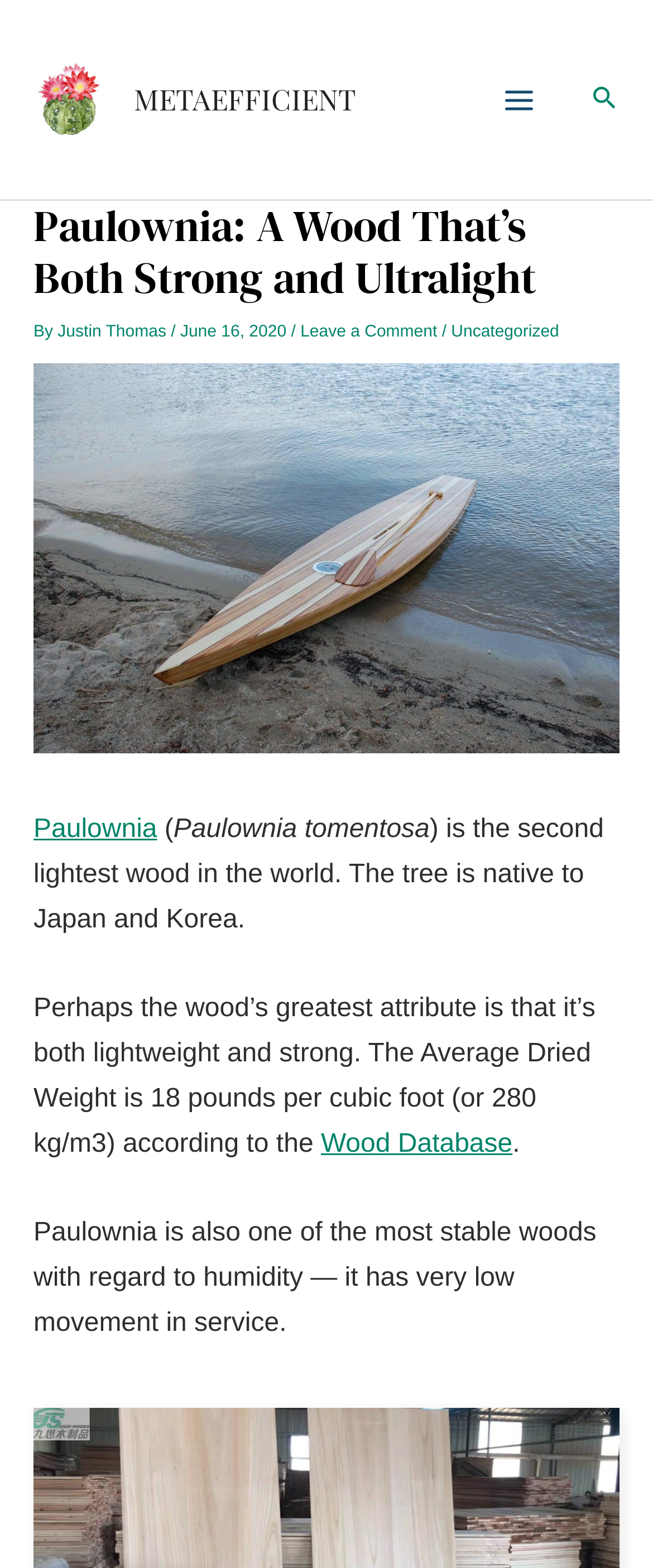Provide the bounding box for the UI element matching this description: "alt="MetaEfficient"".

[0.051, 0.054, 0.164, 0.072]